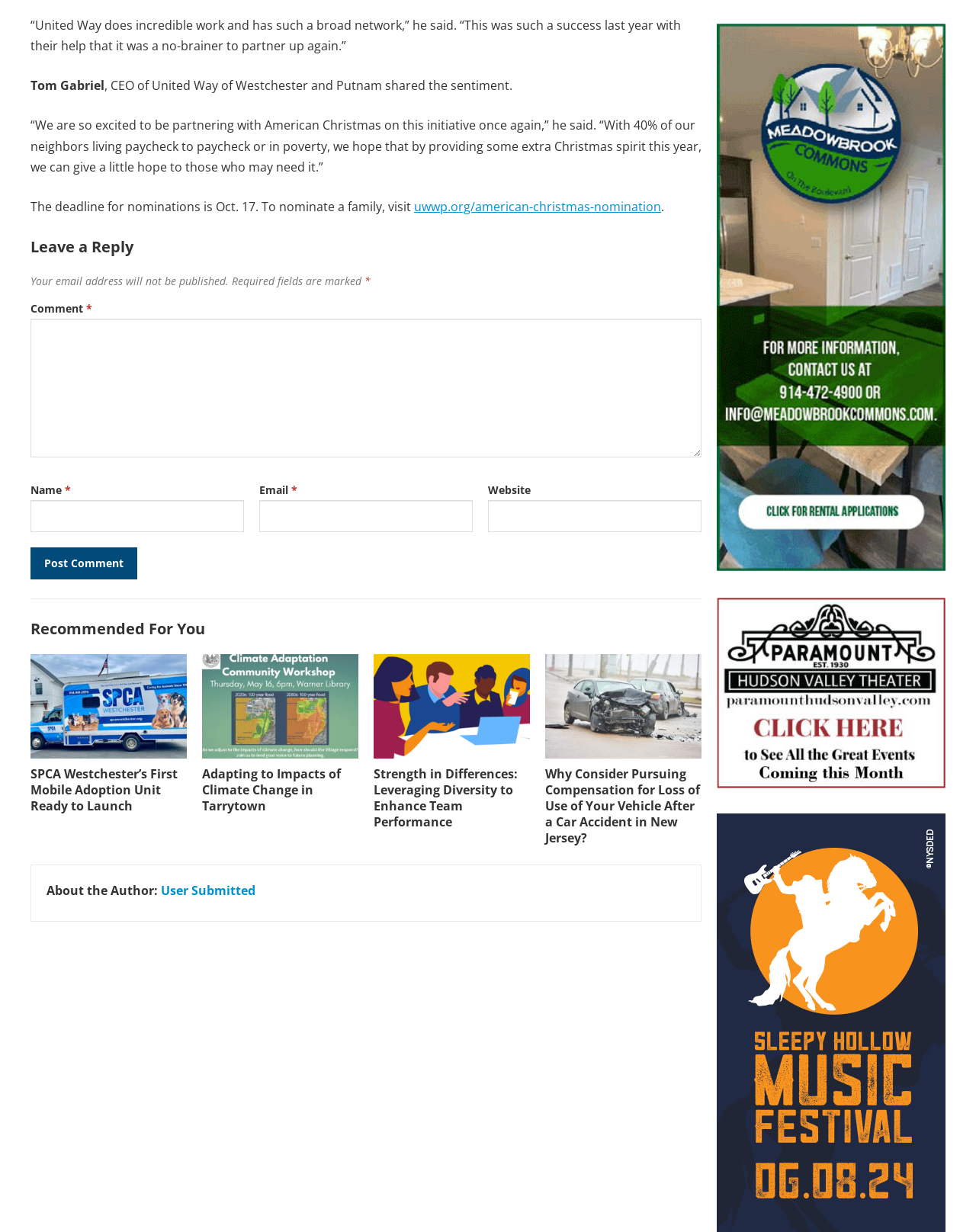What is the title of the first recommended article? Analyze the screenshot and reply with just one word or a short phrase.

SPCA Westchester’s First Mobile Adoption Unit Ready to Launch